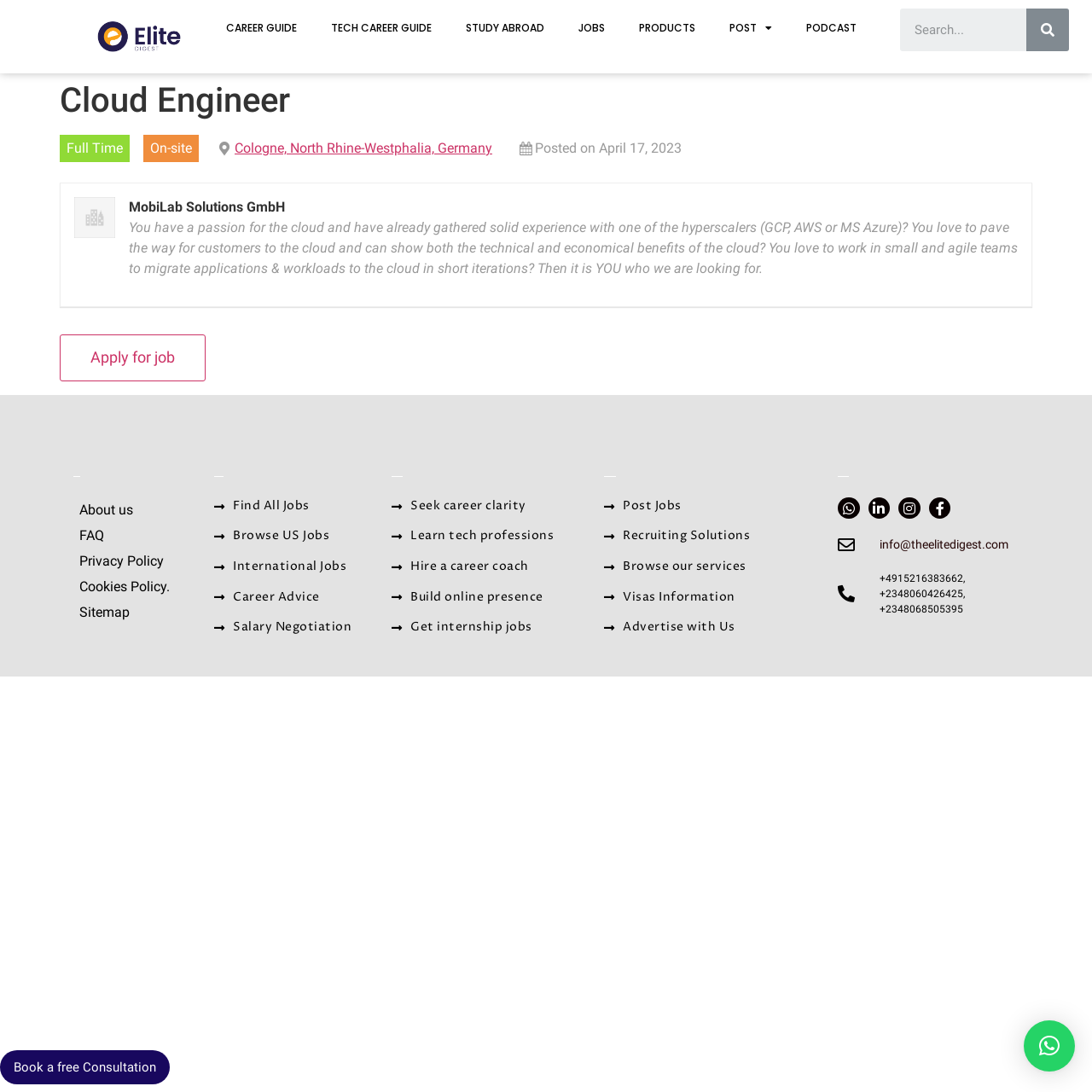Predict the bounding box of the UI element that fits this description: "Podcast".

[0.722, 0.008, 0.8, 0.044]